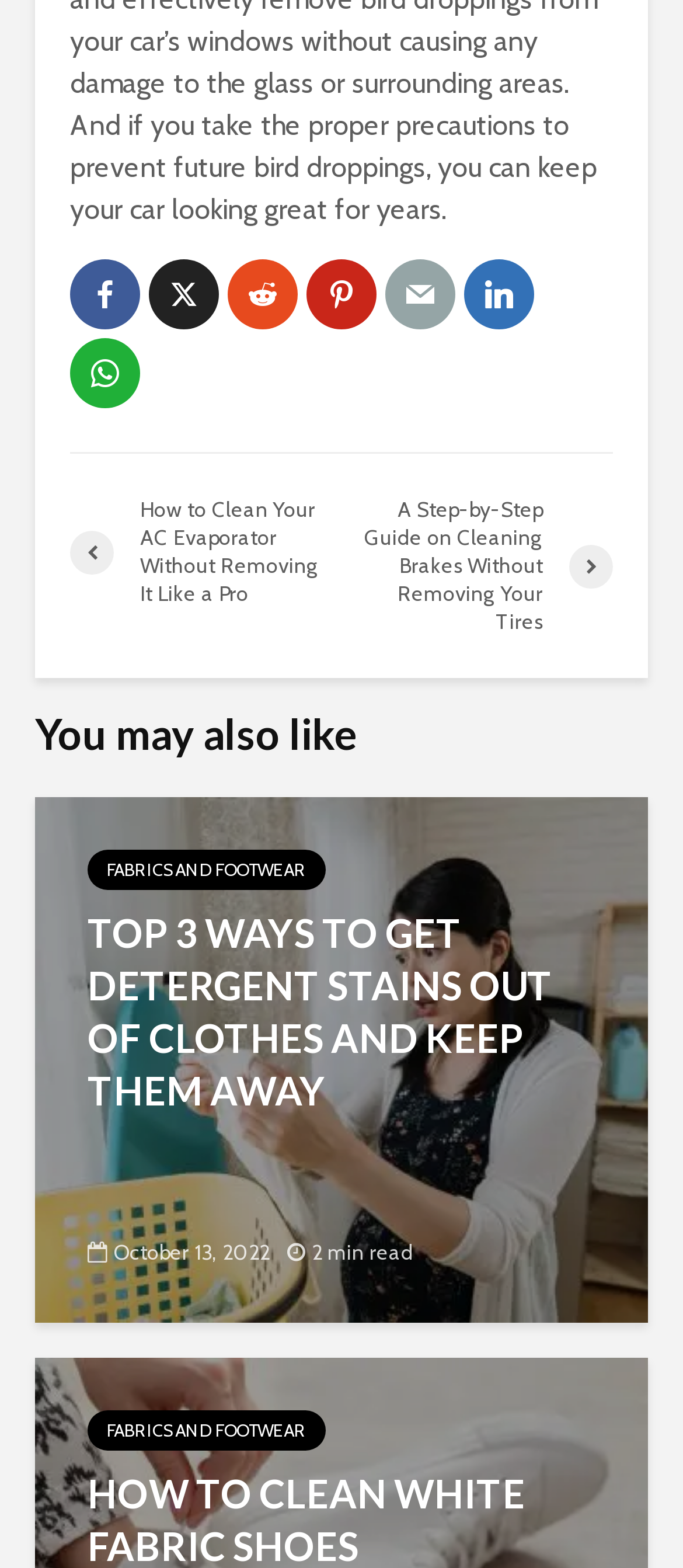Identify the bounding box coordinates for the element you need to click to achieve the following task: "go to the next page". Provide the bounding box coordinates as four float numbers between 0 and 1, in the form [left, top, right, bottom].

None